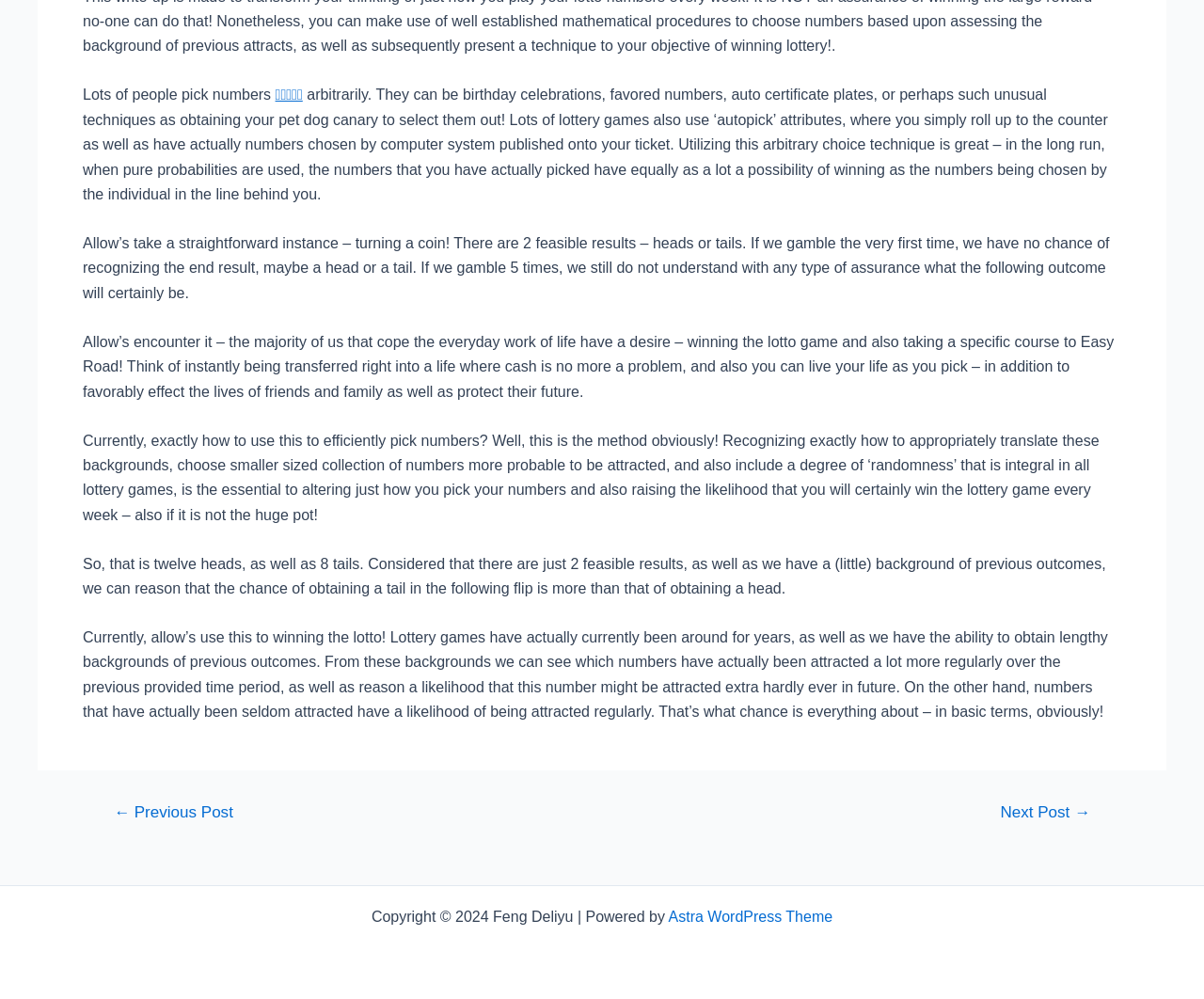Locate the UI element that matches the description Mold Inspection in the webpage screenshot. Return the bounding box coordinates in the format (top-left x, top-left y, bottom-right x, bottom-right y), with values ranging from 0 to 1.

None